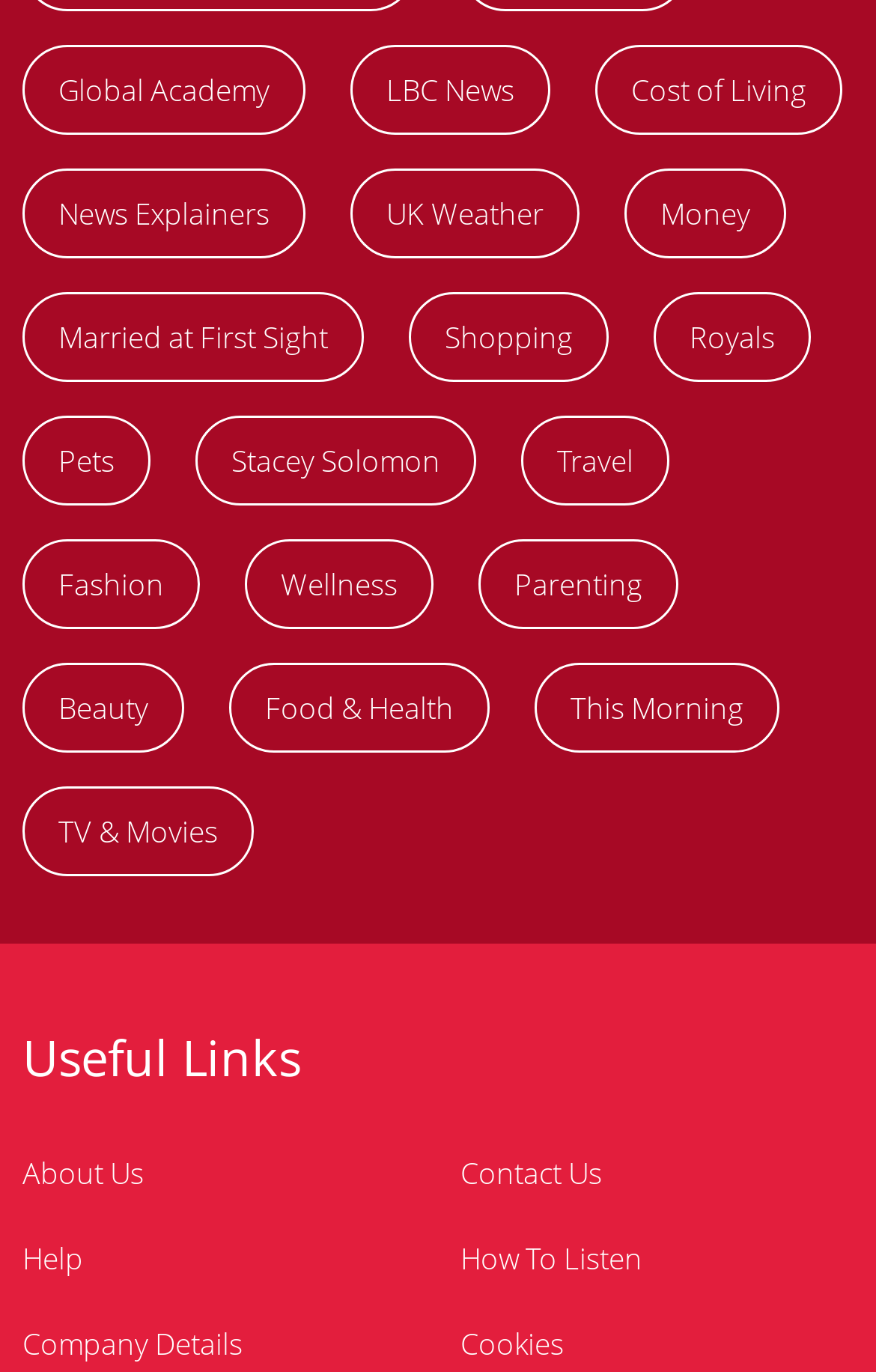Mark the bounding box of the element that matches the following description: "Parenting".

[0.546, 0.392, 0.774, 0.458]